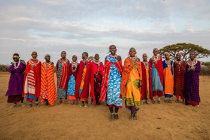Give a one-word or one-phrase response to the question:
What is the location of the Maasai individuals?

Amboseli National Park, Kenya